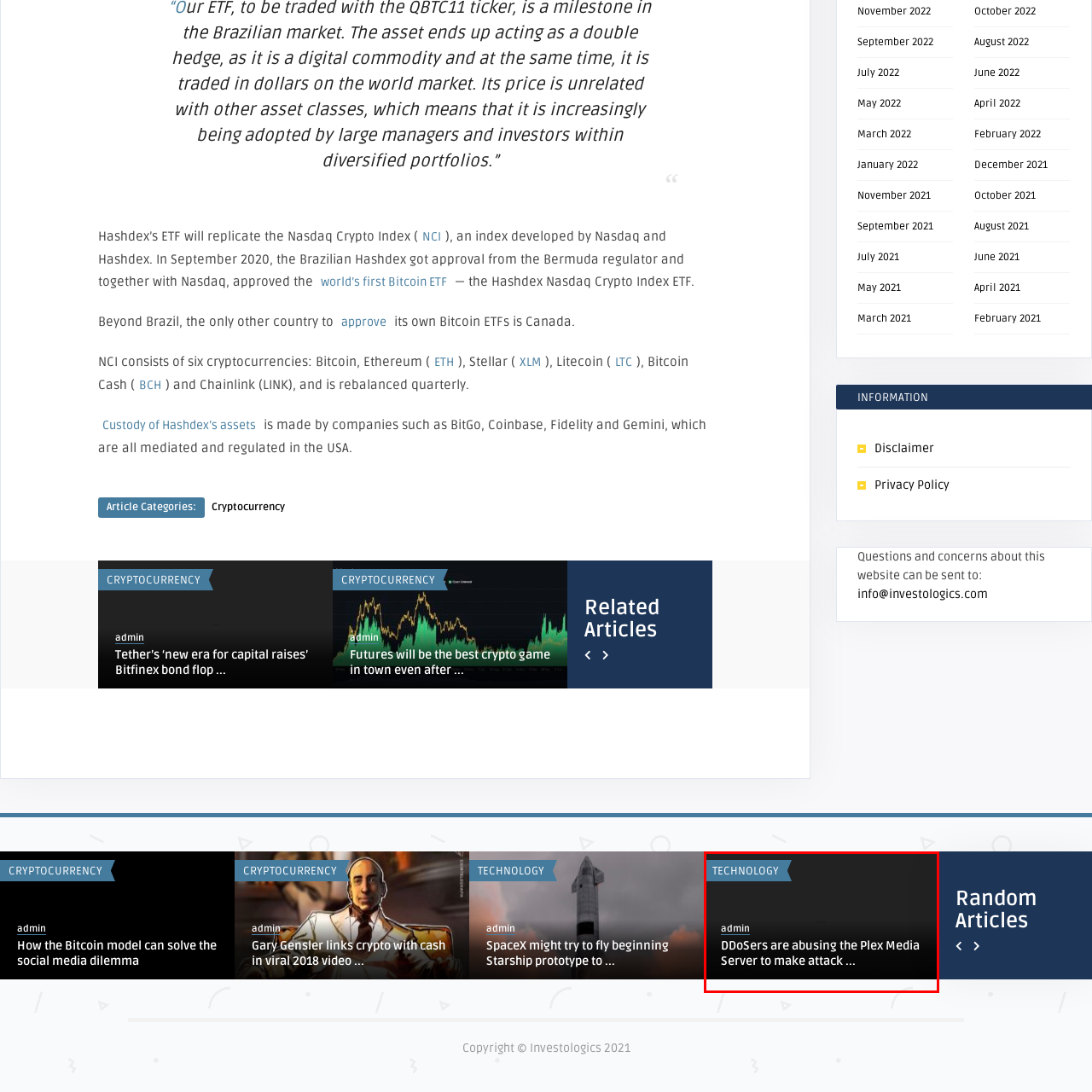What is the main issue highlighted in the digital interface?
Observe the image inside the red bounding box carefully and formulate a detailed answer based on what you can infer from the visual content.

The bold statement in the interface draws attention to the critical information about cyber threats, specifically DDoS attacks, targeting Plex Media Server users, highlighting an emerging issue concerning cybersecurity and the manipulation of media server software.